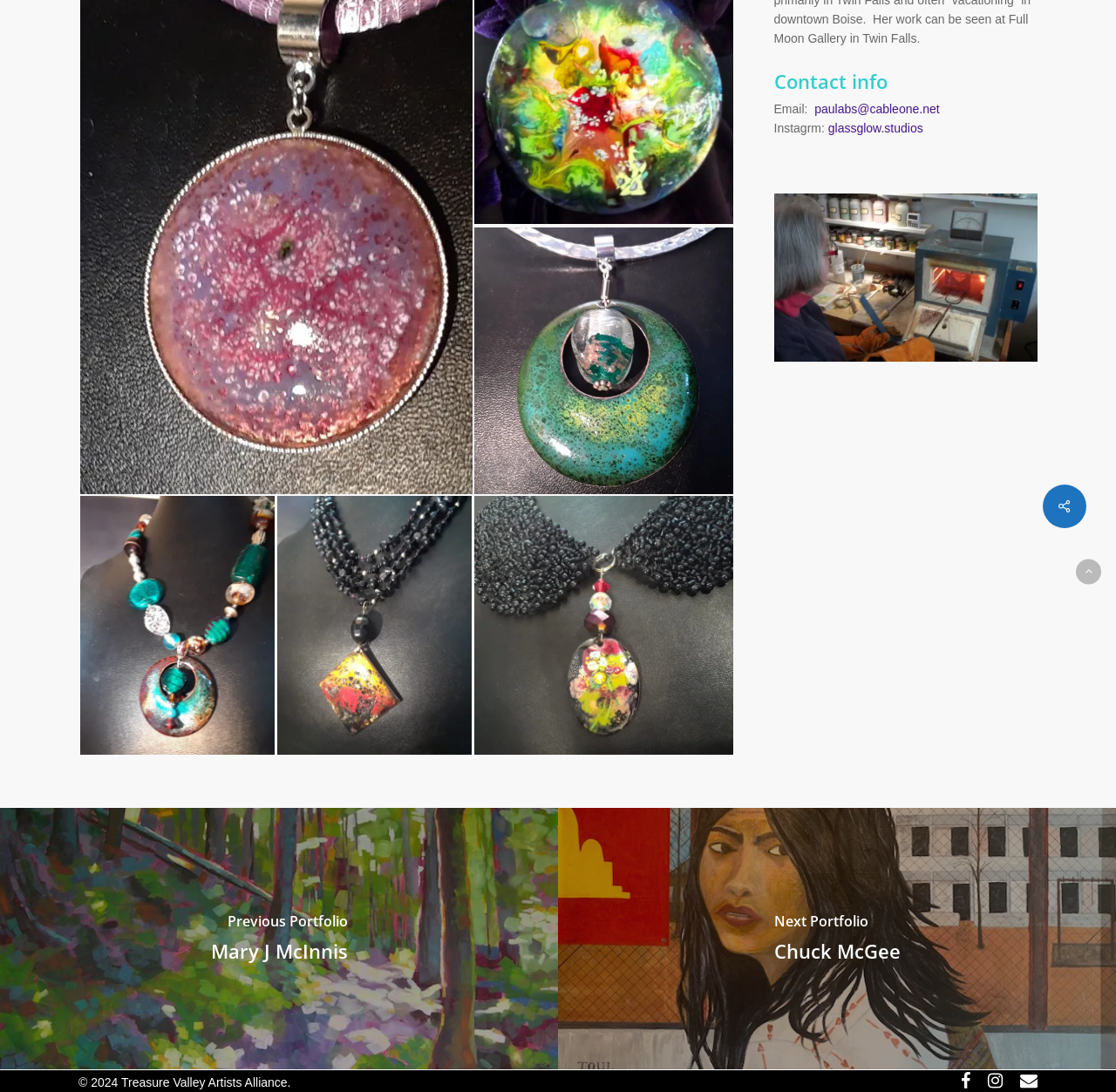Please locate the UI element described by "parent_node: Previous Portfolio" and provide its bounding box coordinates.

[0.0, 0.74, 0.5, 0.979]